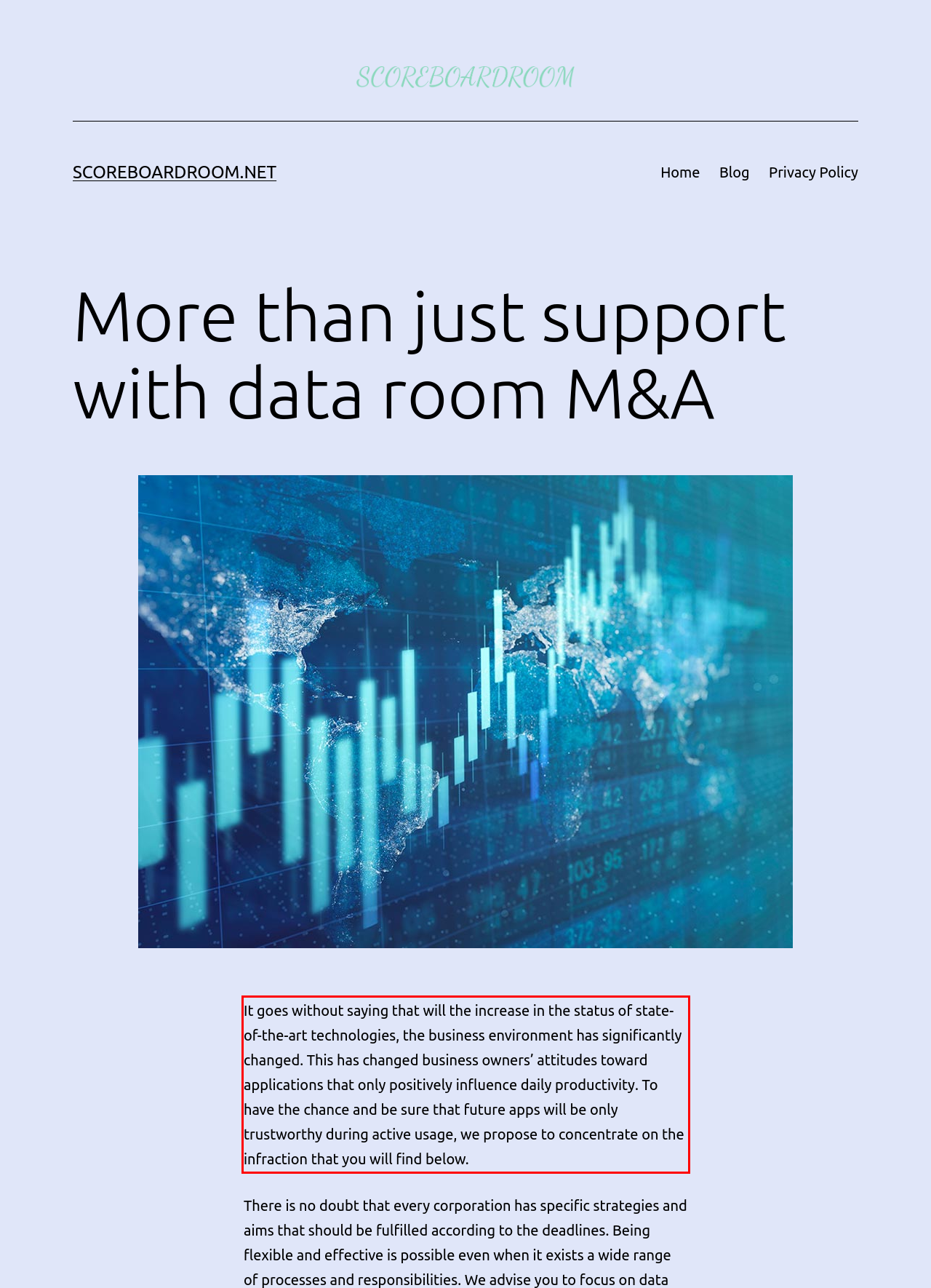Please look at the screenshot provided and find the red bounding box. Extract the text content contained within this bounding box.

It goes without saying that will the increase in the status of state-of-the-art technologies, the business environment has significantly changed. This has changed business owners’ attitudes toward applications that only positively influence daily productivity. To have the chance and be sure that future apps will be only trustworthy during active usage, we propose to concentrate on the infraction that you will find below.